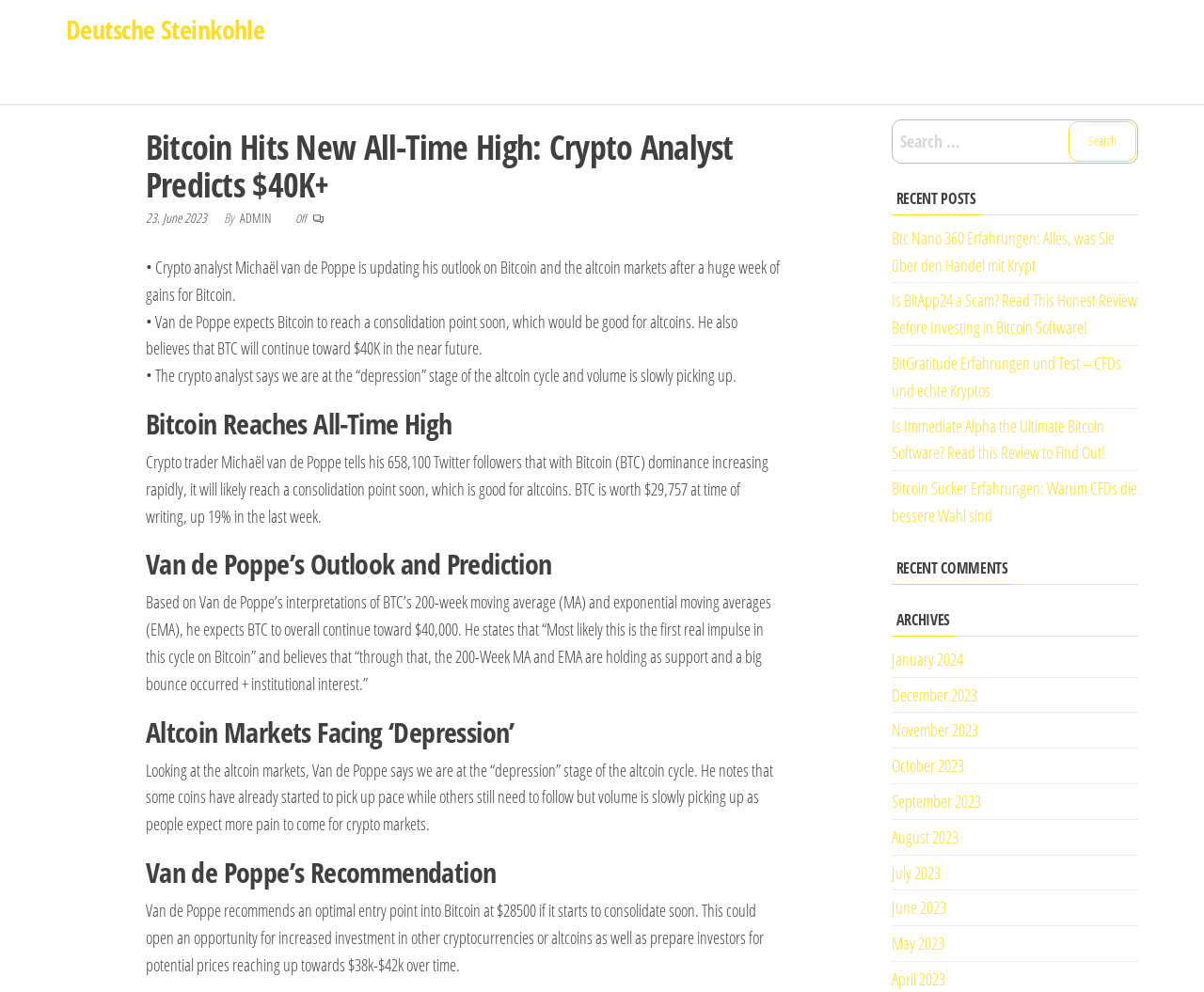Use a single word or phrase to answer the question: 
What is the current price of Bitcoin?

$29,757